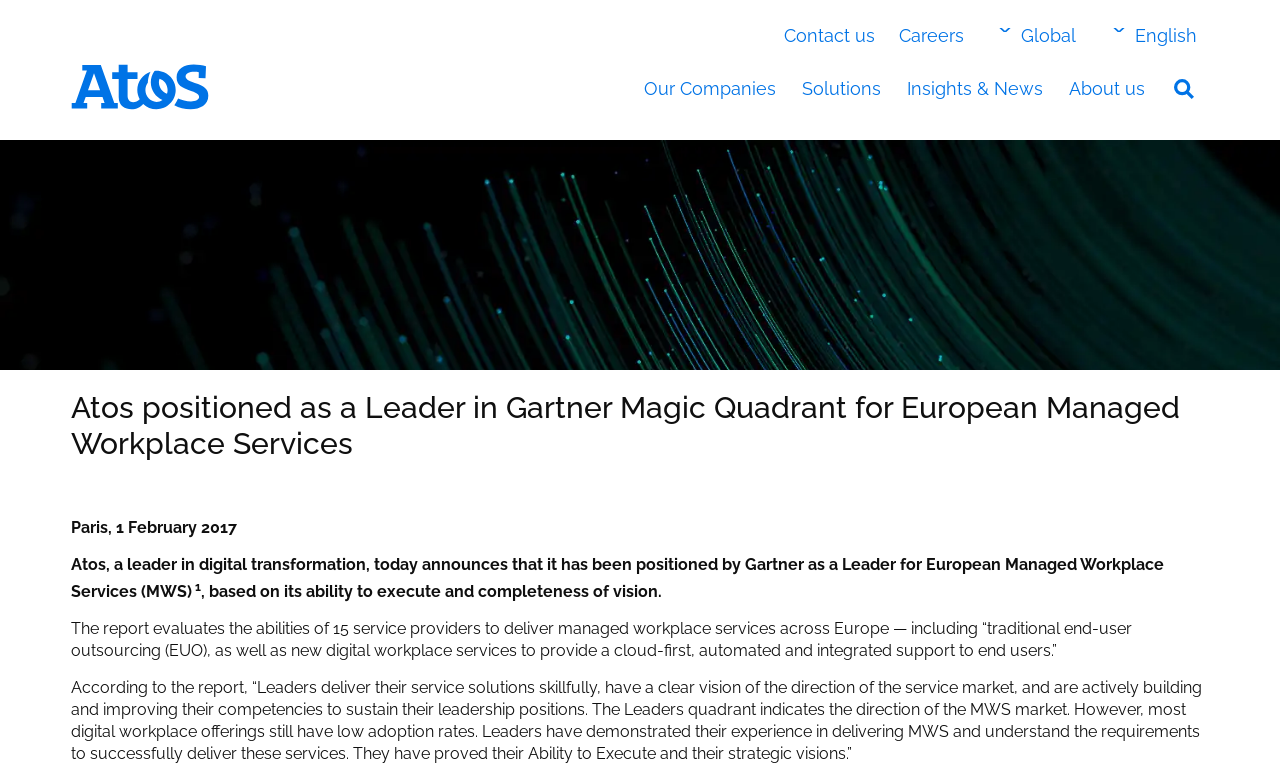How many service providers are evaluated in the report?
Please provide a detailed and comprehensive answer to the question.

The report evaluates the abilities of 15 service providers to deliver managed workplace services across Europe, as mentioned in the text 'The report evaluates the abilities of 15 service providers to deliver managed workplace services across Europe — including “traditional end-user outsourcing (EUO), as well as new digital workplace services to provide a cloud-first, automated and integrated support to end users.”'